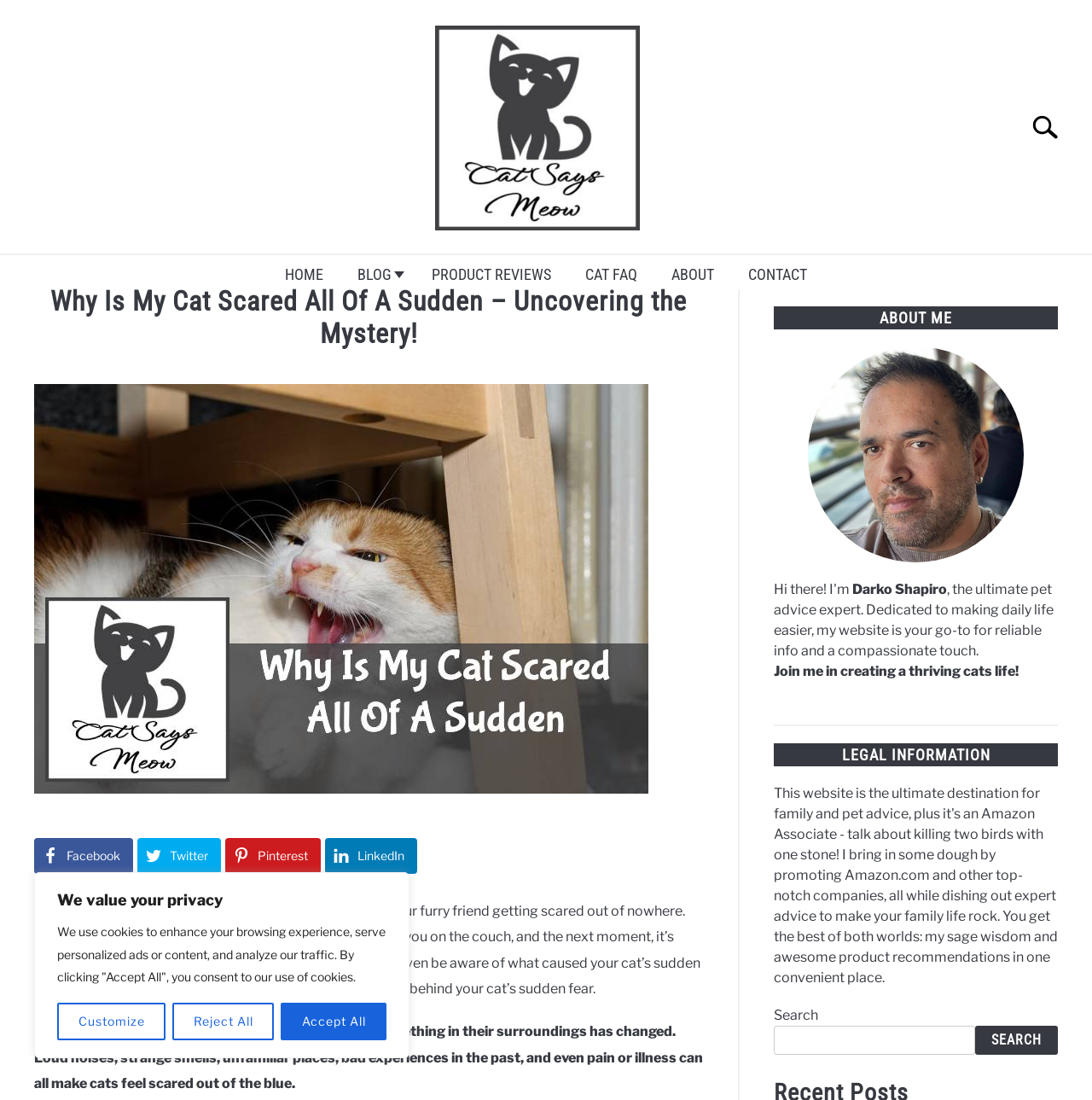Could you highlight the region that needs to be clicked to execute the instruction: "Read the article about cat health"?

[0.03, 0.413, 0.068, 0.442]